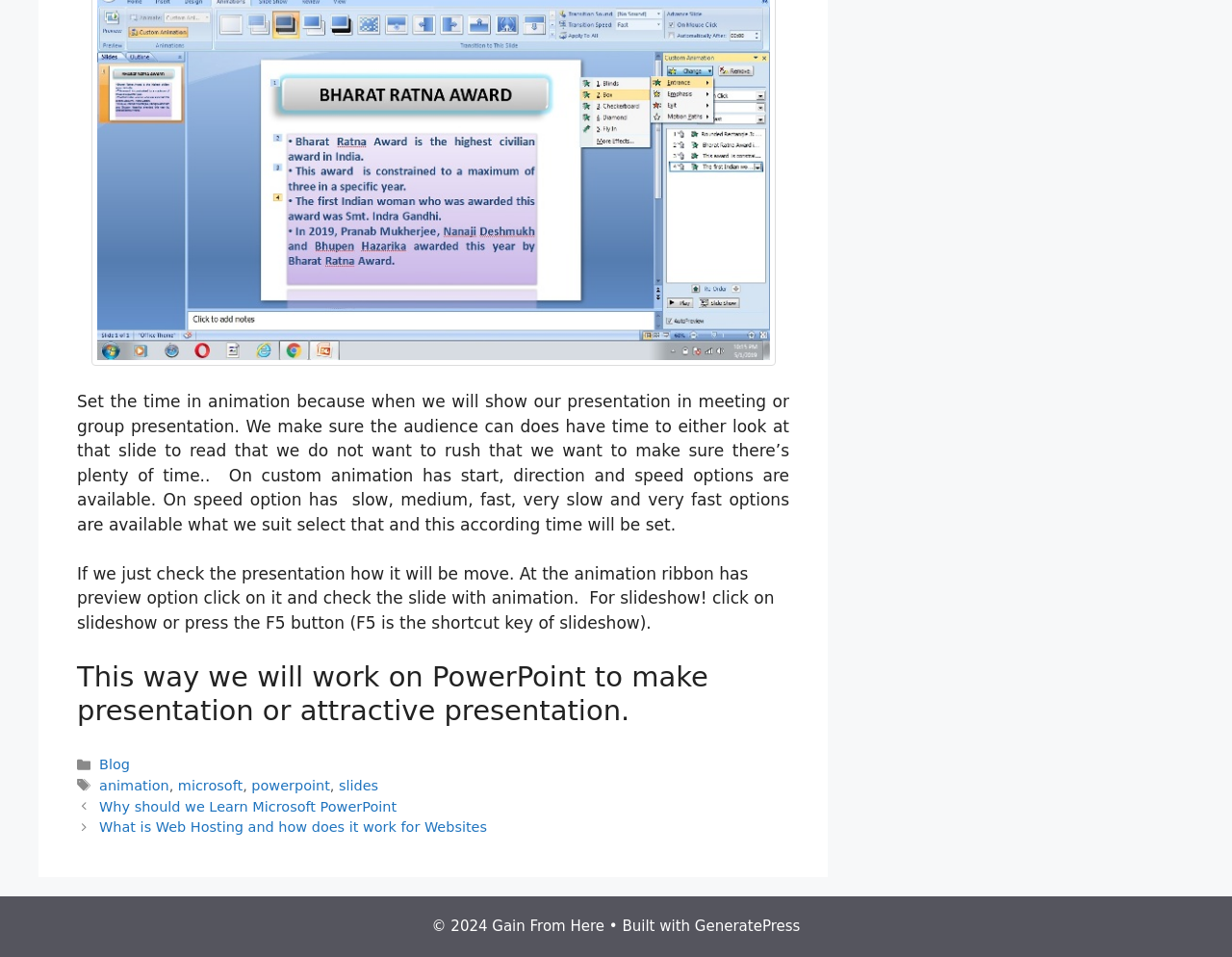What is the shortcut key for slideshow?
Analyze the image and provide a thorough answer to the question.

The shortcut key for slideshow can be found in the text content of the webpage, which mentions that clicking on slideshow or pressing the F5 button will preview the slide with animation.